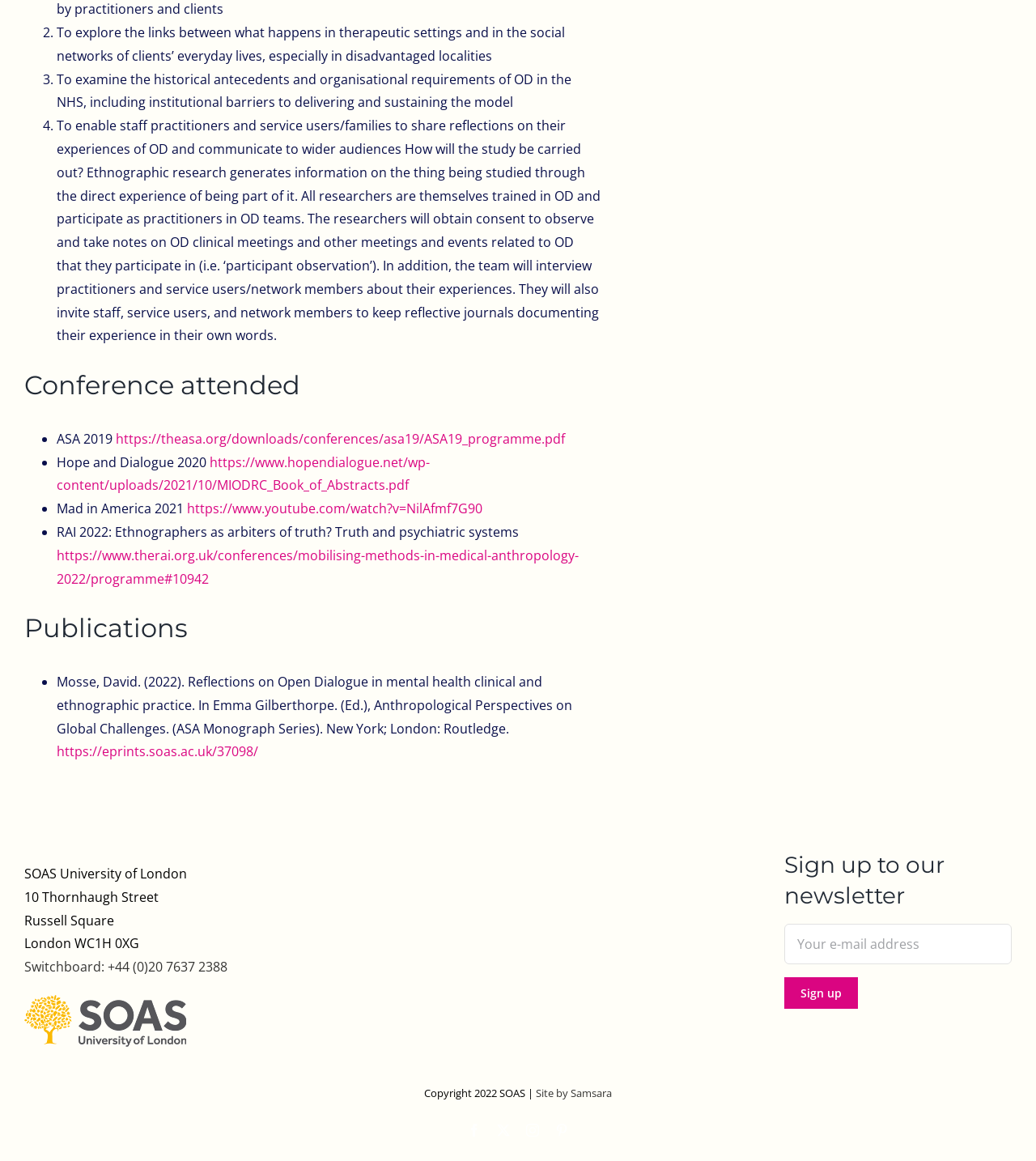Please mark the clickable region by giving the bounding box coordinates needed to complete this instruction: "Click the link to ASA 2019 programme".

[0.112, 0.37, 0.545, 0.385]